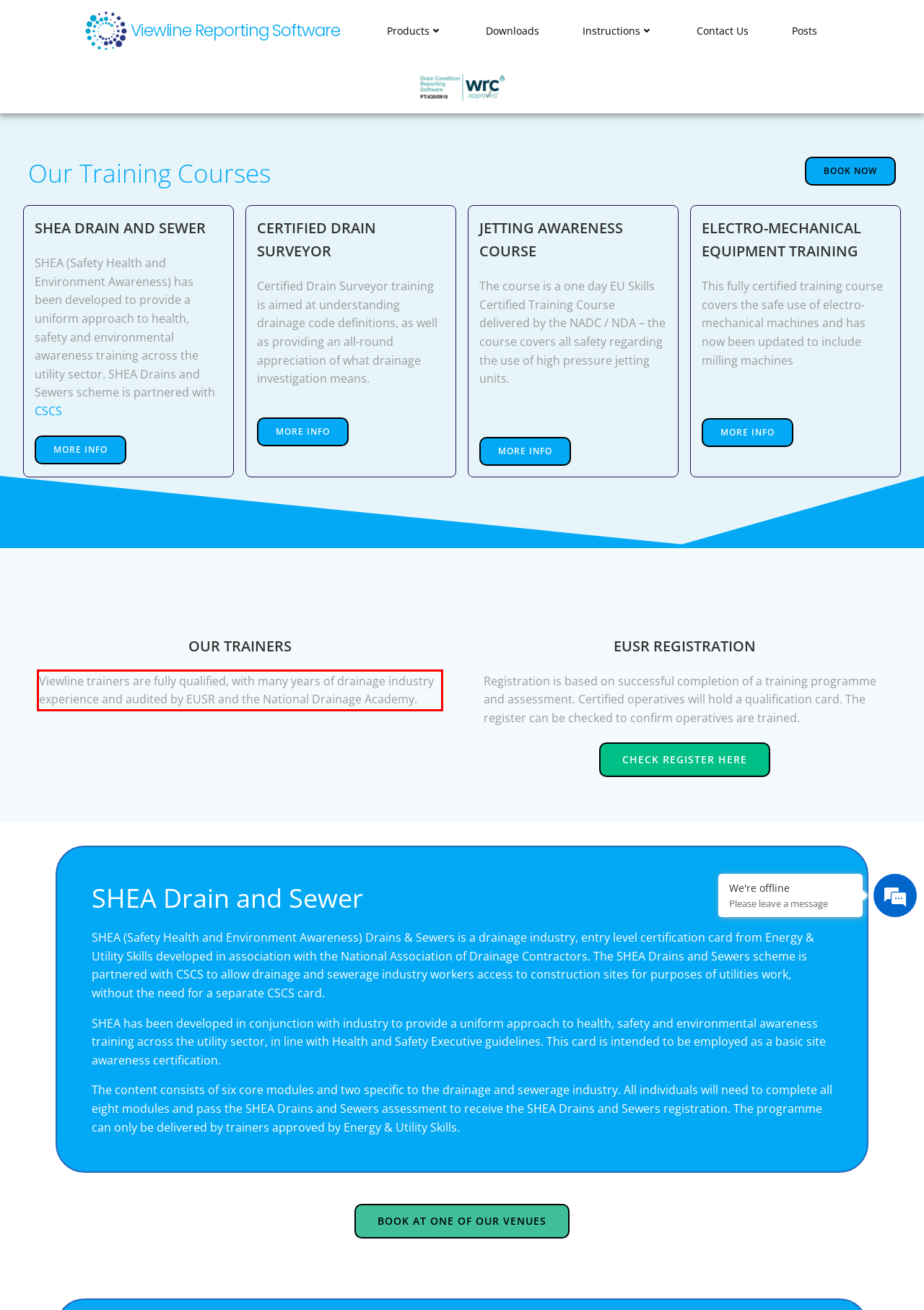By examining the provided screenshot of a webpage, recognize the text within the red bounding box and generate its text content.

Viewline trainers are fully qualified, with many years of drainage industry experience and audited by EUSR and the National Drainage Academy.